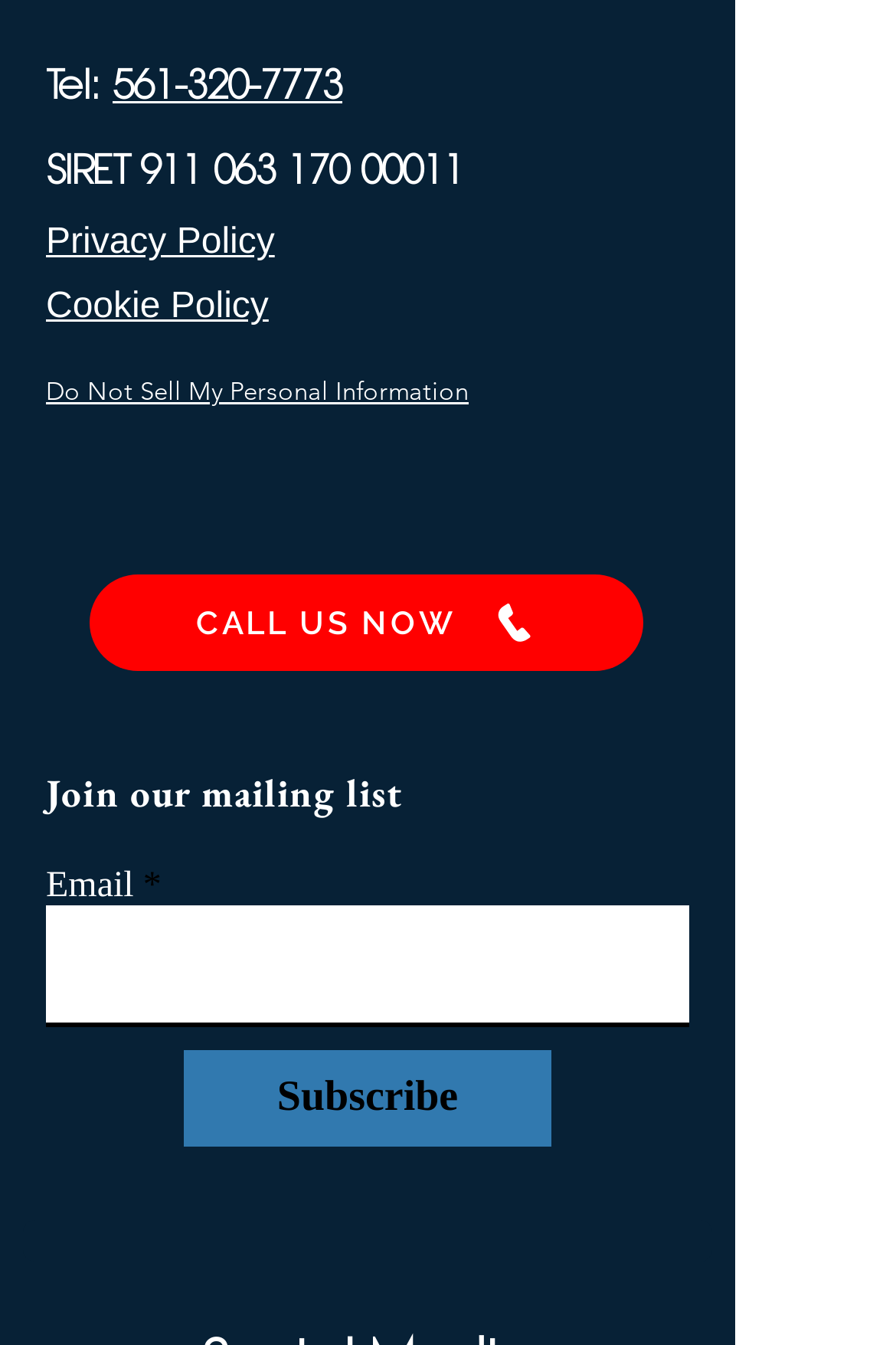Find the bounding box coordinates of the element's region that should be clicked in order to follow the given instruction: "View the privacy policy". The coordinates should consist of four float numbers between 0 and 1, i.e., [left, top, right, bottom].

[0.051, 0.167, 0.307, 0.196]